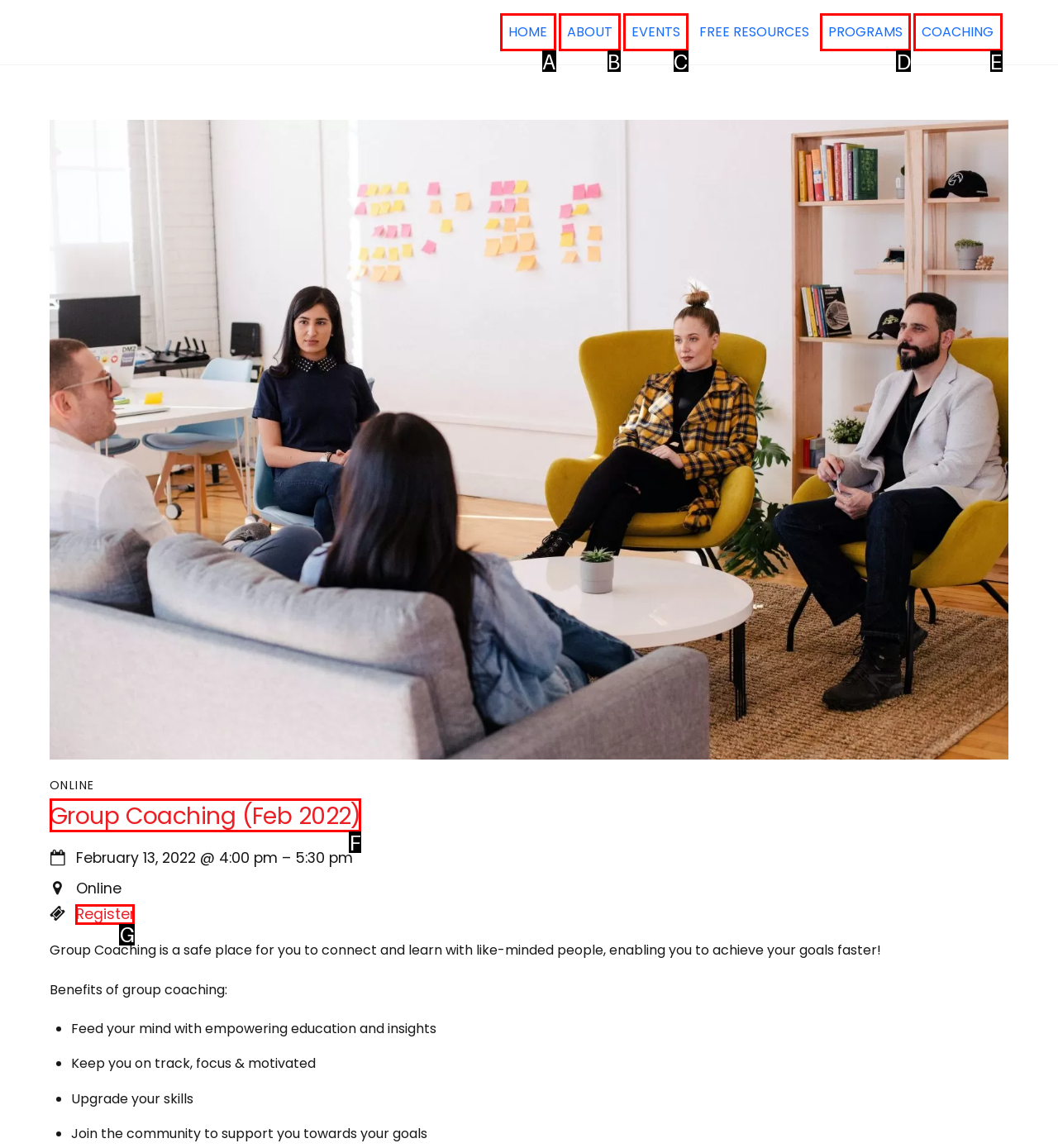From the options presented, which lettered element matches this description: HOME
Reply solely with the letter of the matching option.

A